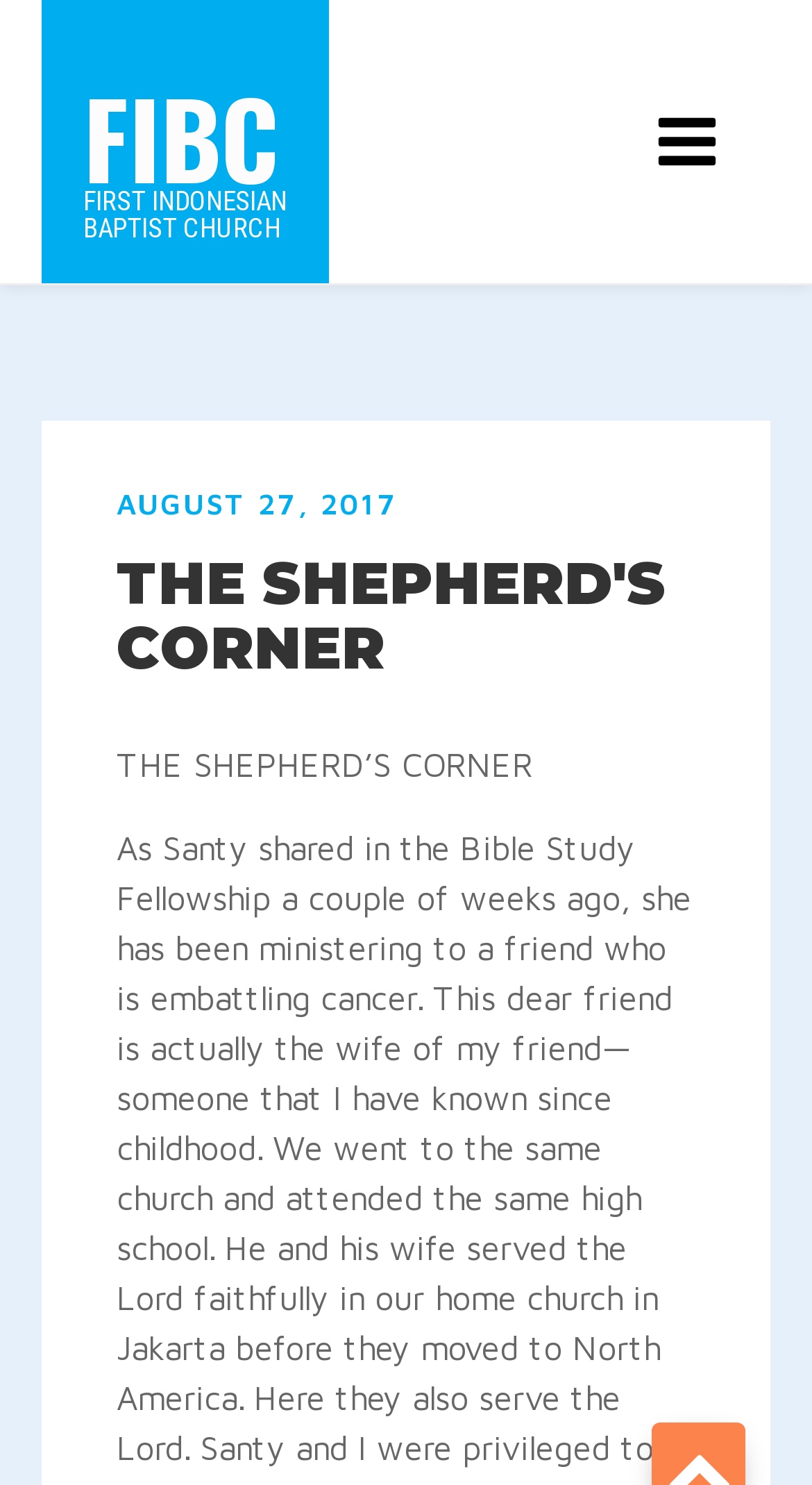Return the bounding box coordinates of the UI element that corresponds to this description: "FIBCFirst IndonesianBaptist Church". The coordinates must be given as four float numbers in the range of 0 and 1, [left, top, right, bottom].

[0.051, 0.0, 0.405, 0.191]